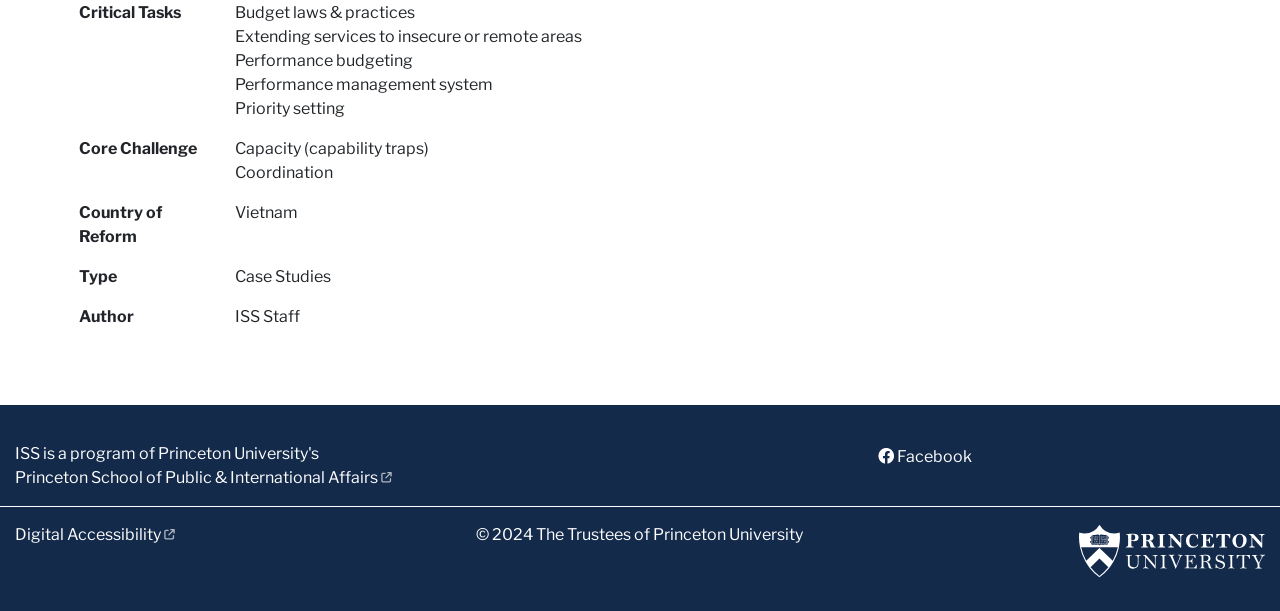Give the bounding box coordinates for the element described as: "Terms & Conditions".

None